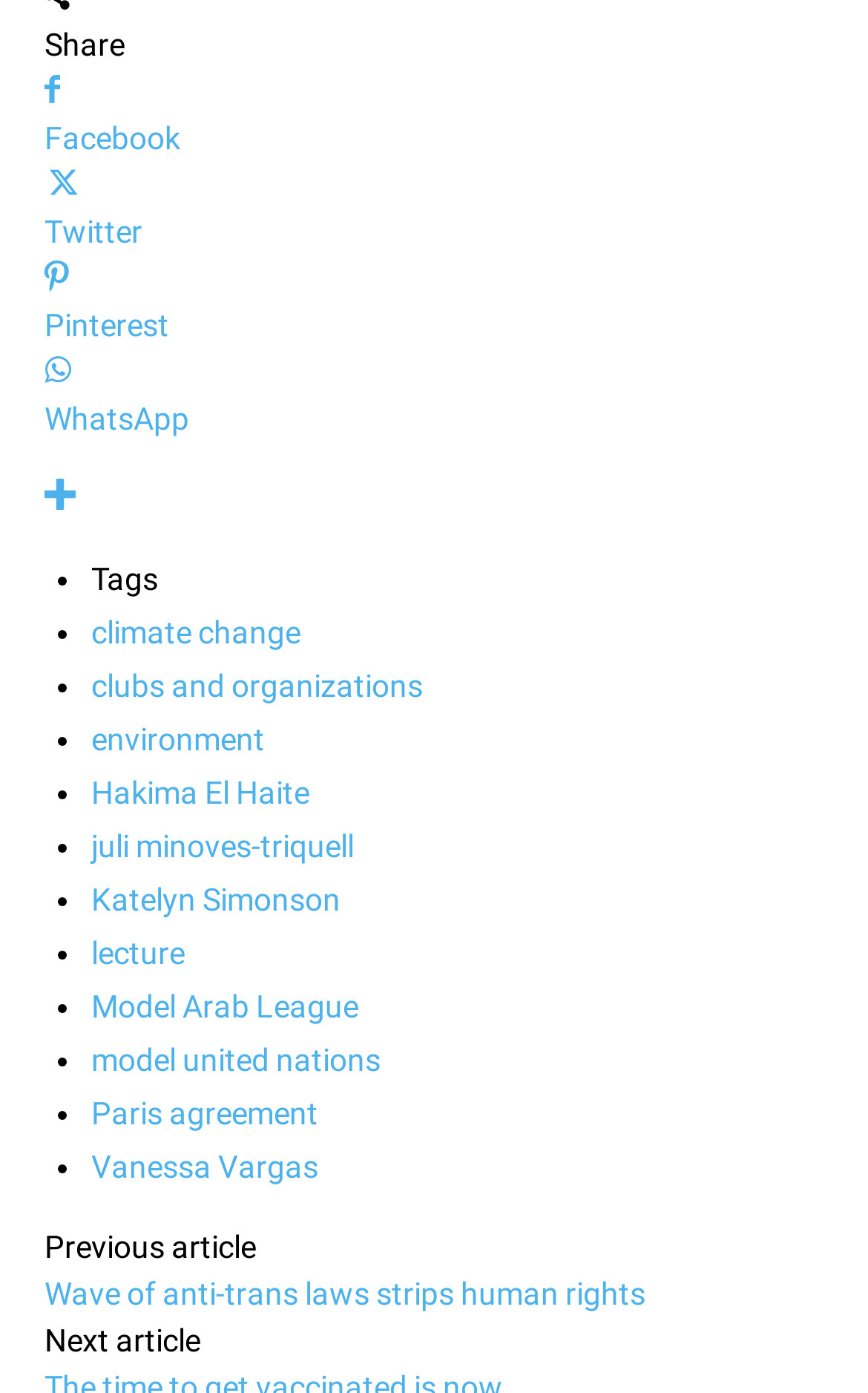Locate the bounding box of the UI element described by: "Hakima El Haite" in the given webpage screenshot.

[0.105, 0.556, 0.356, 0.581]